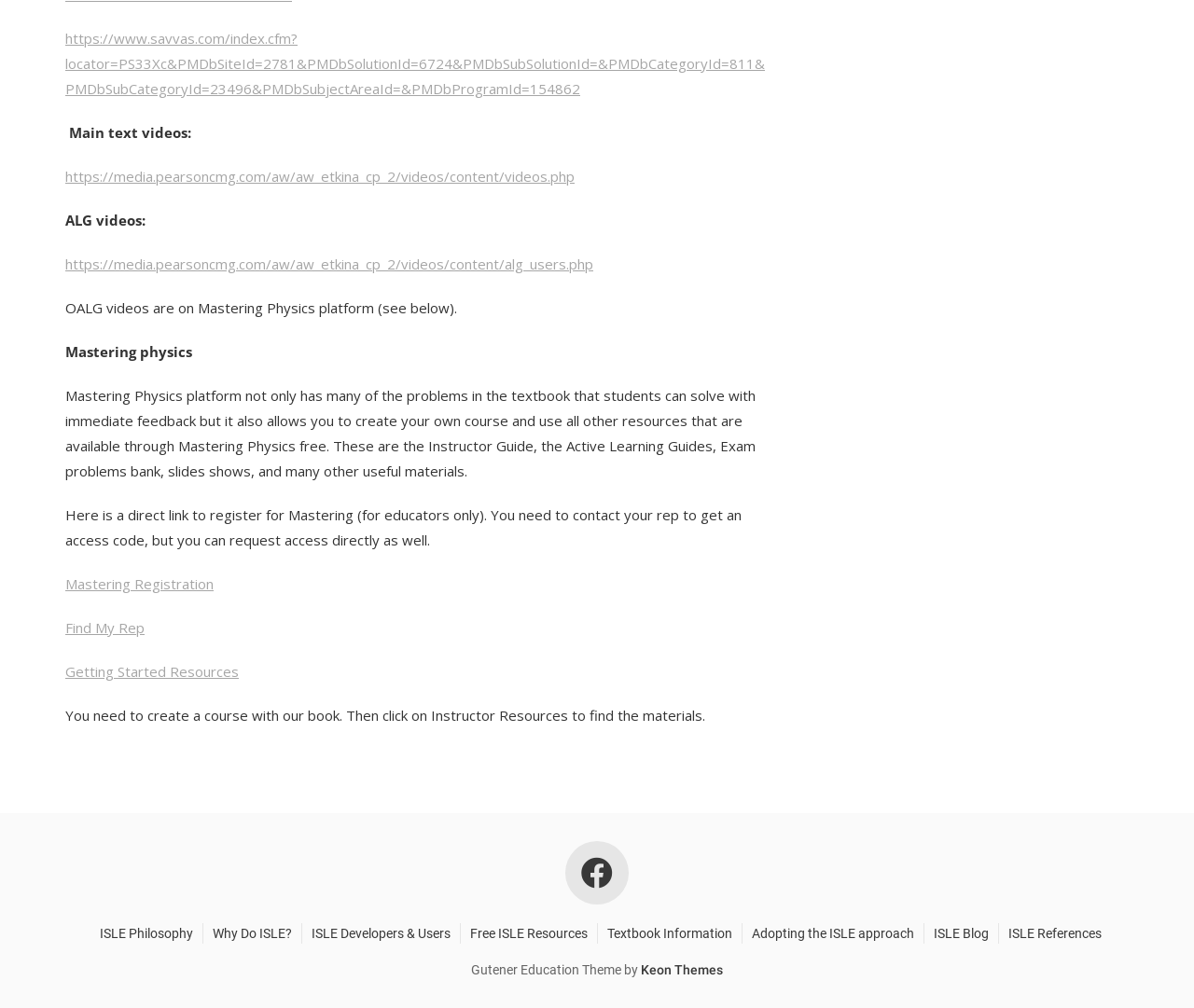Find the bounding box coordinates for the element that must be clicked to complete the instruction: "Get started with ISLE resources". The coordinates should be four float numbers between 0 and 1, indicated as [left, top, right, bottom].

[0.394, 0.918, 0.492, 0.933]